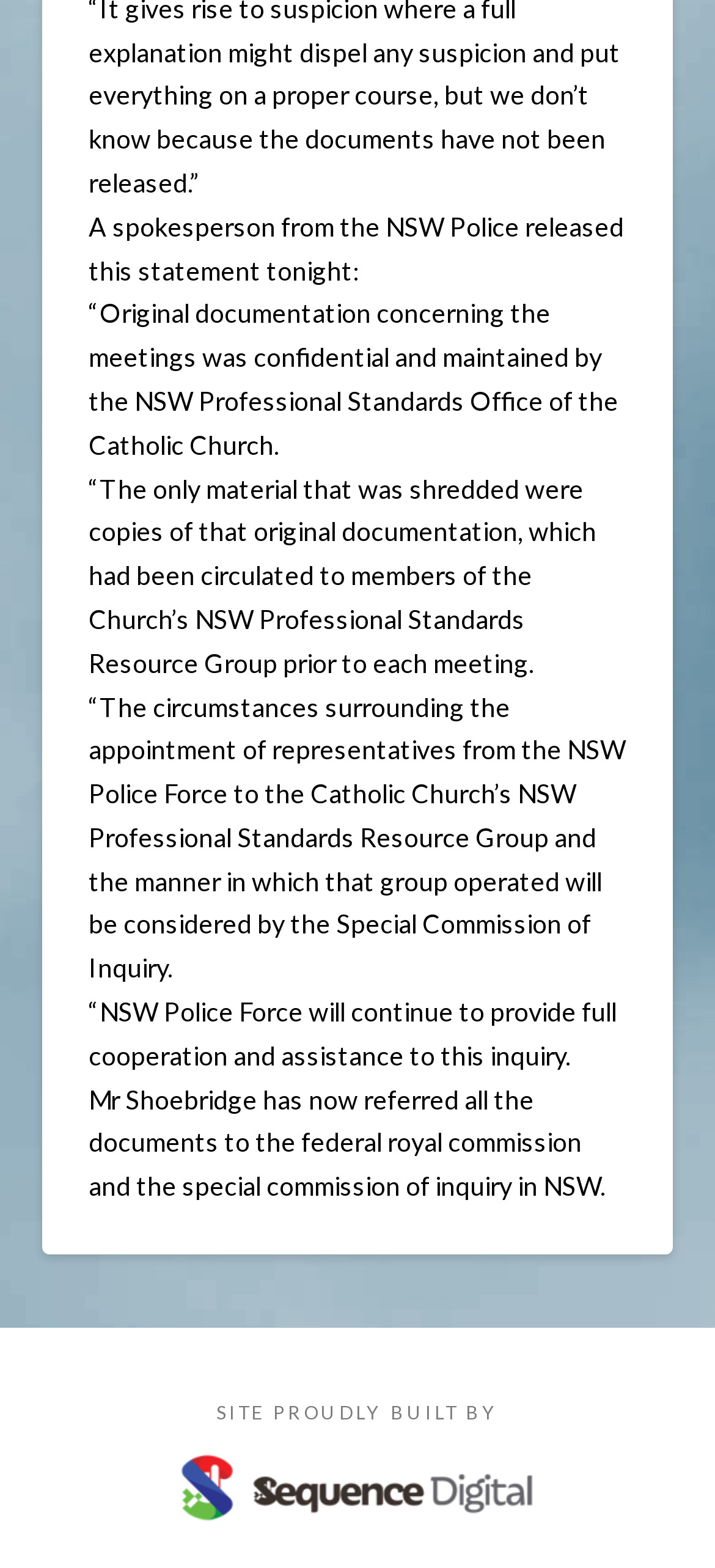Give a concise answer using only one word or phrase for this question:
Who released a statement tonight?

A spokesperson from the NSW Police